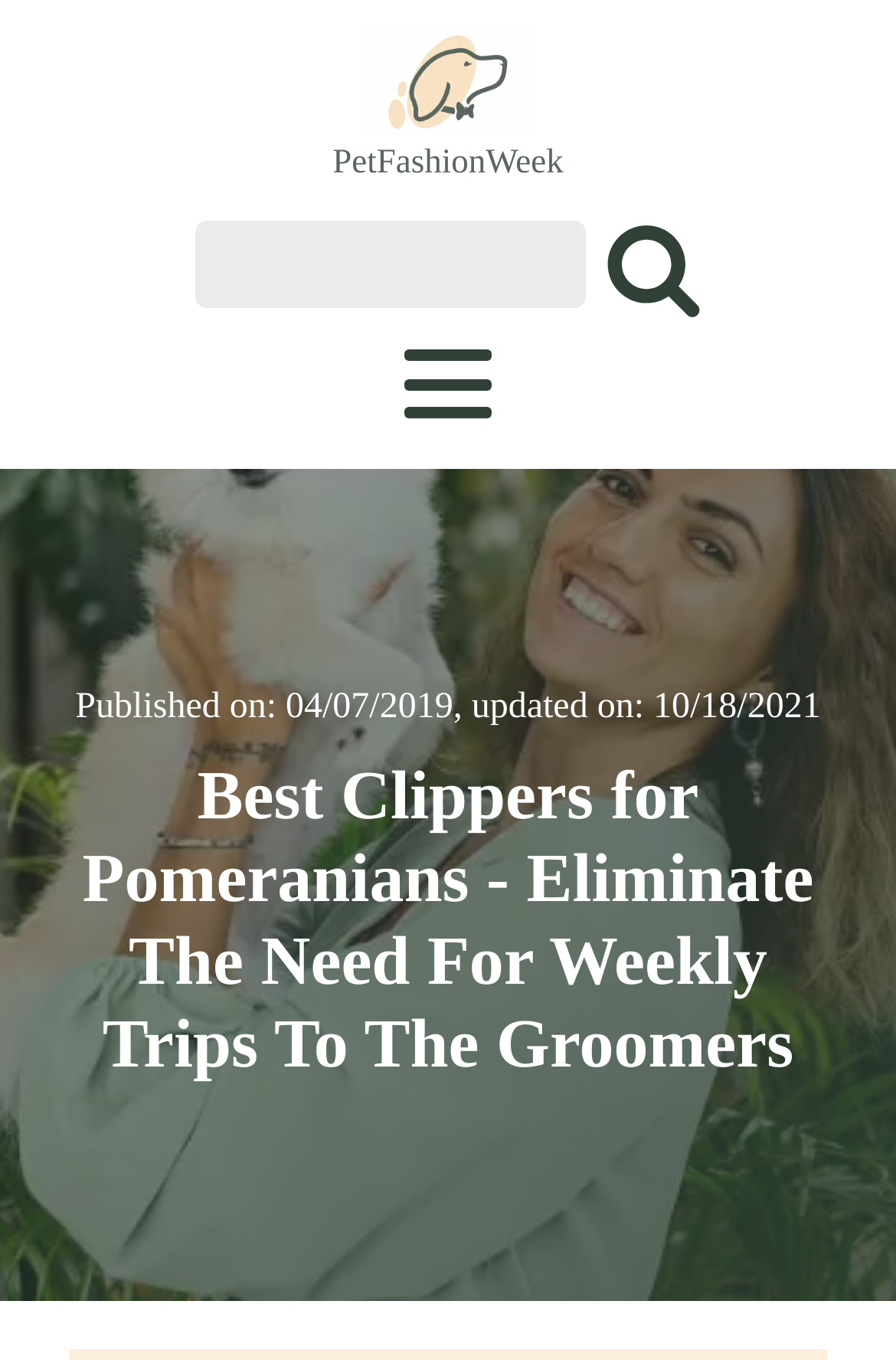Answer the question briefly using a single word or phrase: 
What is the publication date of the article?

04/07/2019